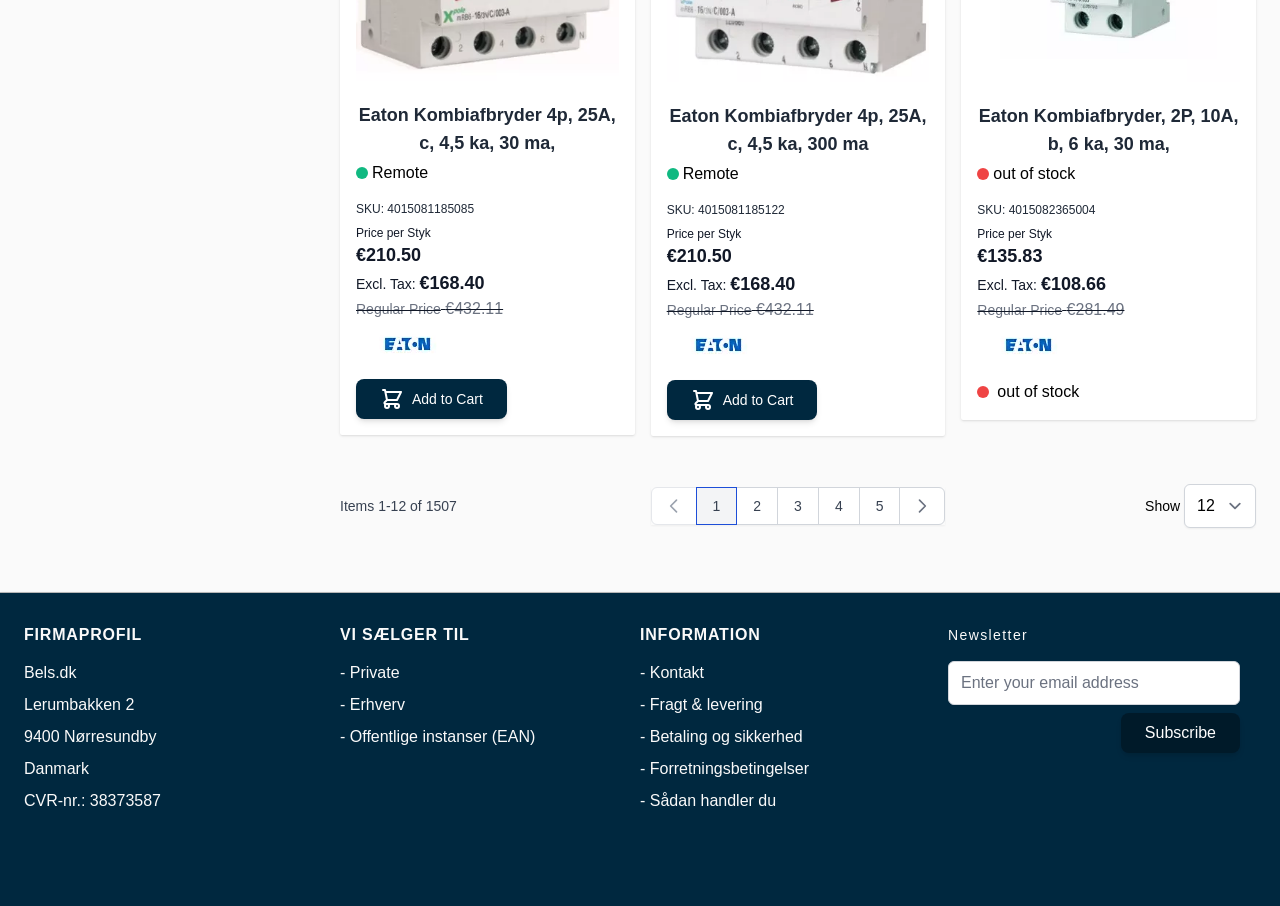What is the availability of Eaton Kombiafbryder, 2P, 10A, b, 6 ka, 30 ma?
Based on the image content, provide your answer in one word or a short phrase.

out of stock